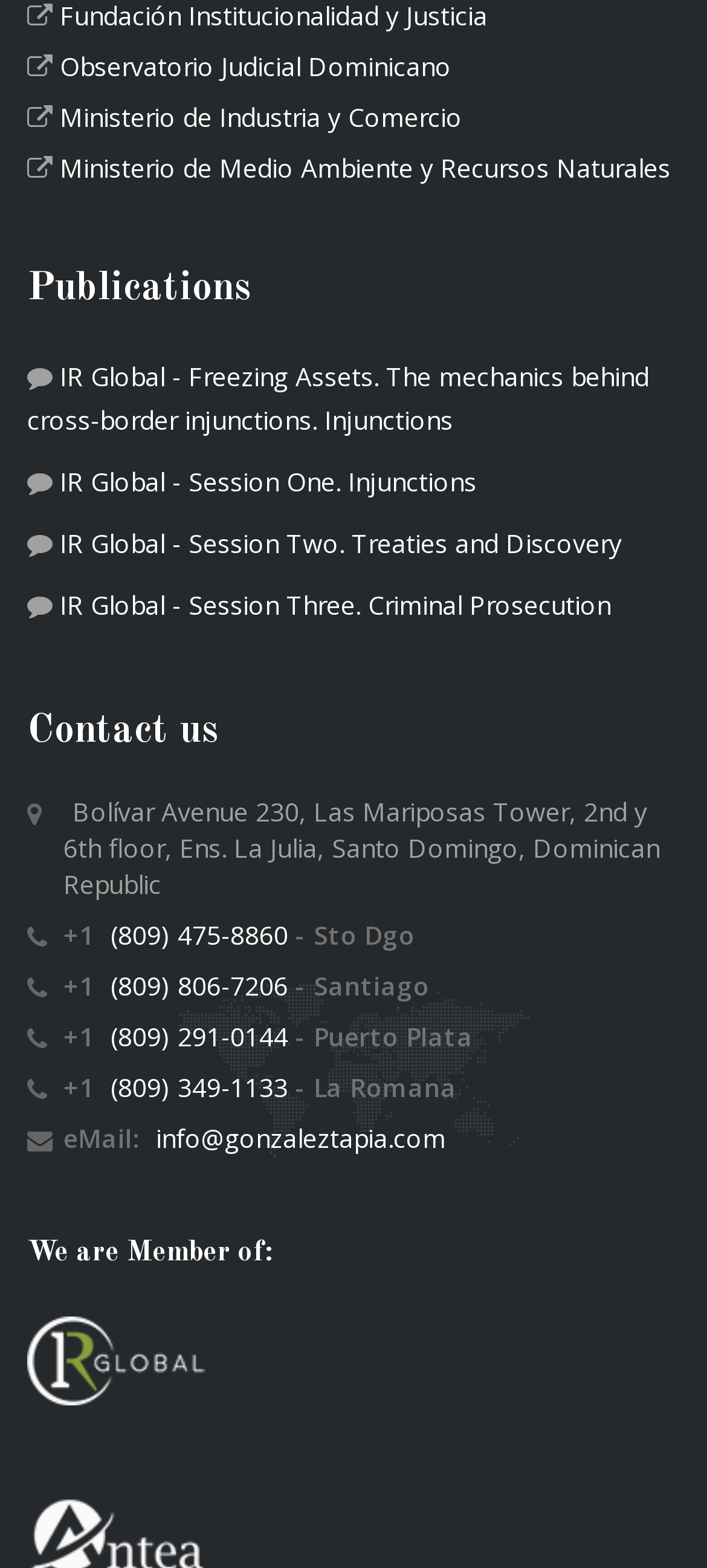What is the email address listed for contact?
Using the image, respond with a single word or phrase.

info@gonzaleztapia.com